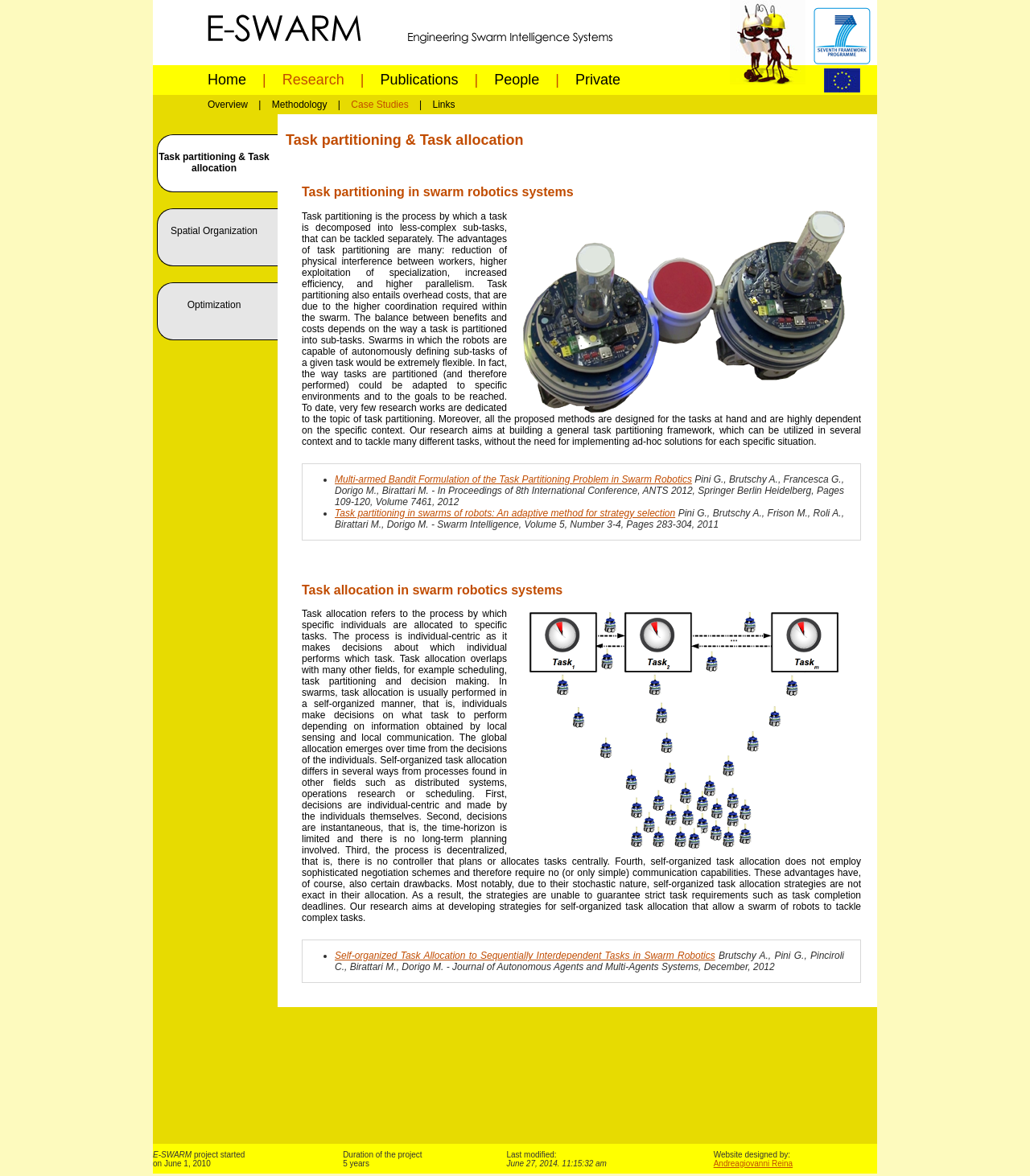Locate the bounding box coordinates of the item that should be clicked to fulfill the instruction: "Click on the 'Home' link".

[0.202, 0.061, 0.239, 0.075]